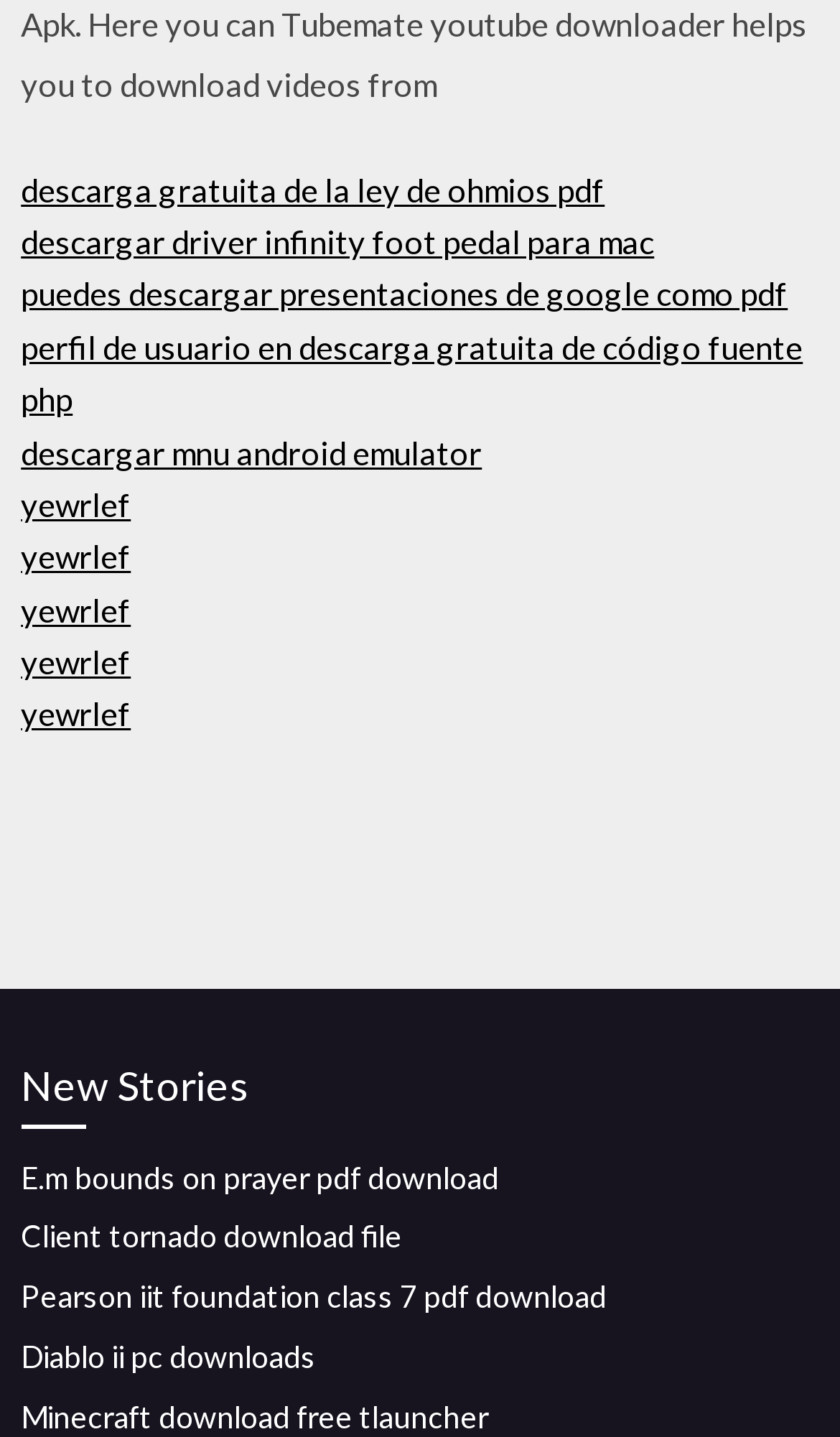Can you provide the bounding box coordinates for the element that should be clicked to implement the instruction: "download the Infinity Foot Pedal driver for Mac"?

[0.025, 0.154, 0.779, 0.181]